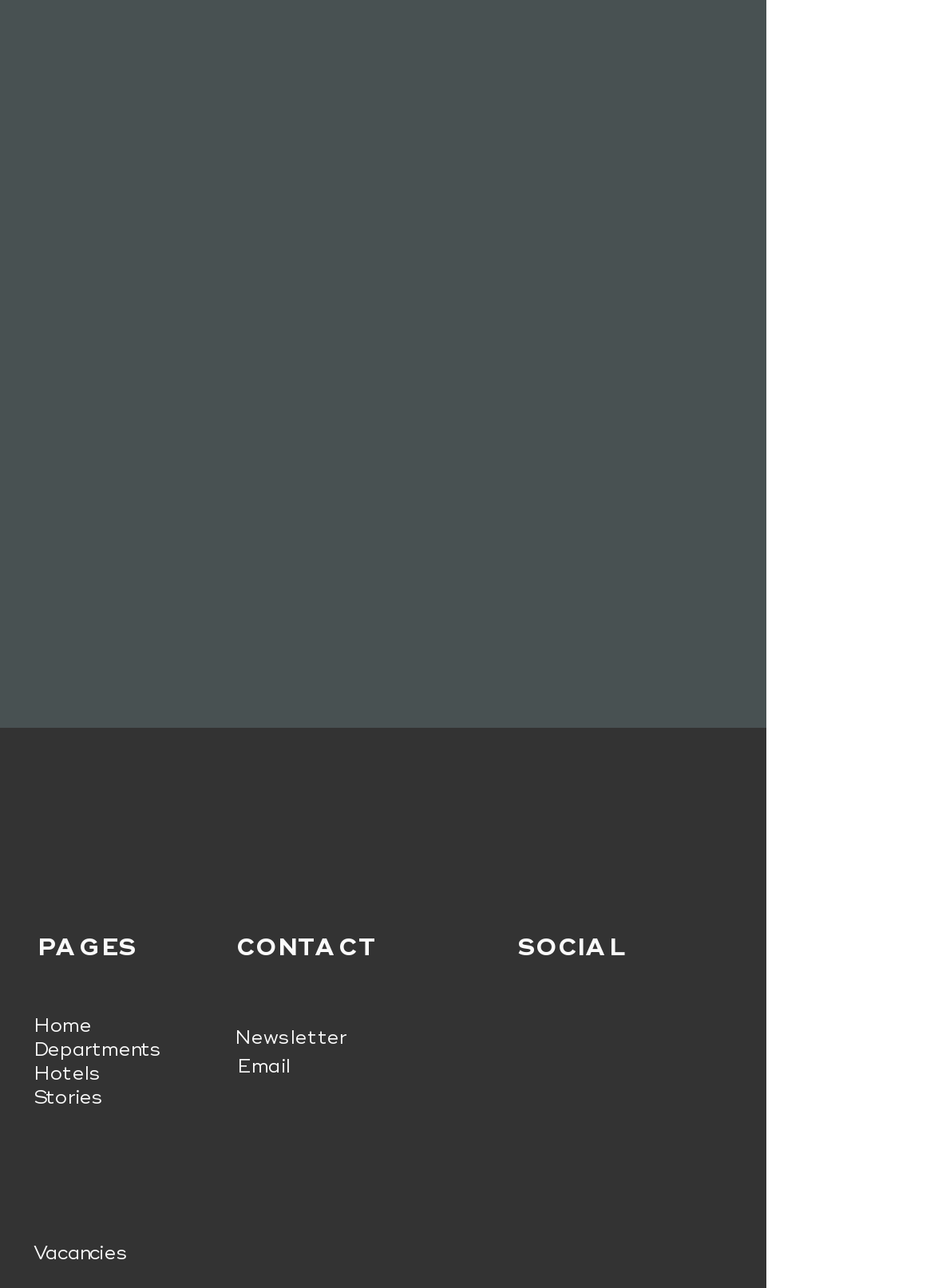Answer this question in one word or a short phrase: What is the image at the bottom of the page?

Be-Coral.png